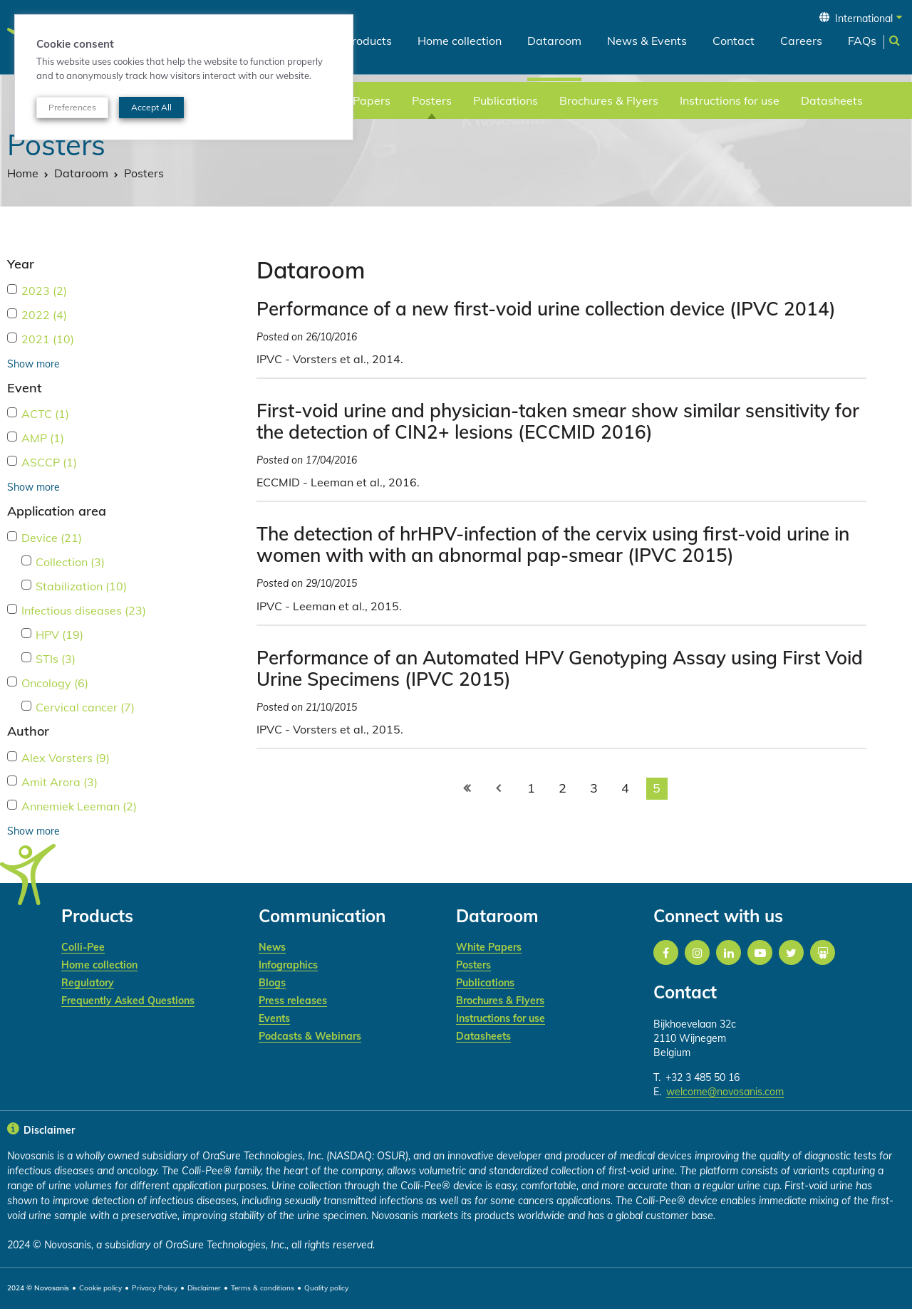What is the text of the first link in the top navigation bar?
Please provide a single word or phrase in response based on the screenshot.

Home